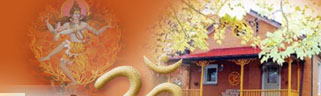What does the 'Om' symbol represent in Hinduism?
Use the screenshot to answer the question with a single word or phrase.

The essence of the universe